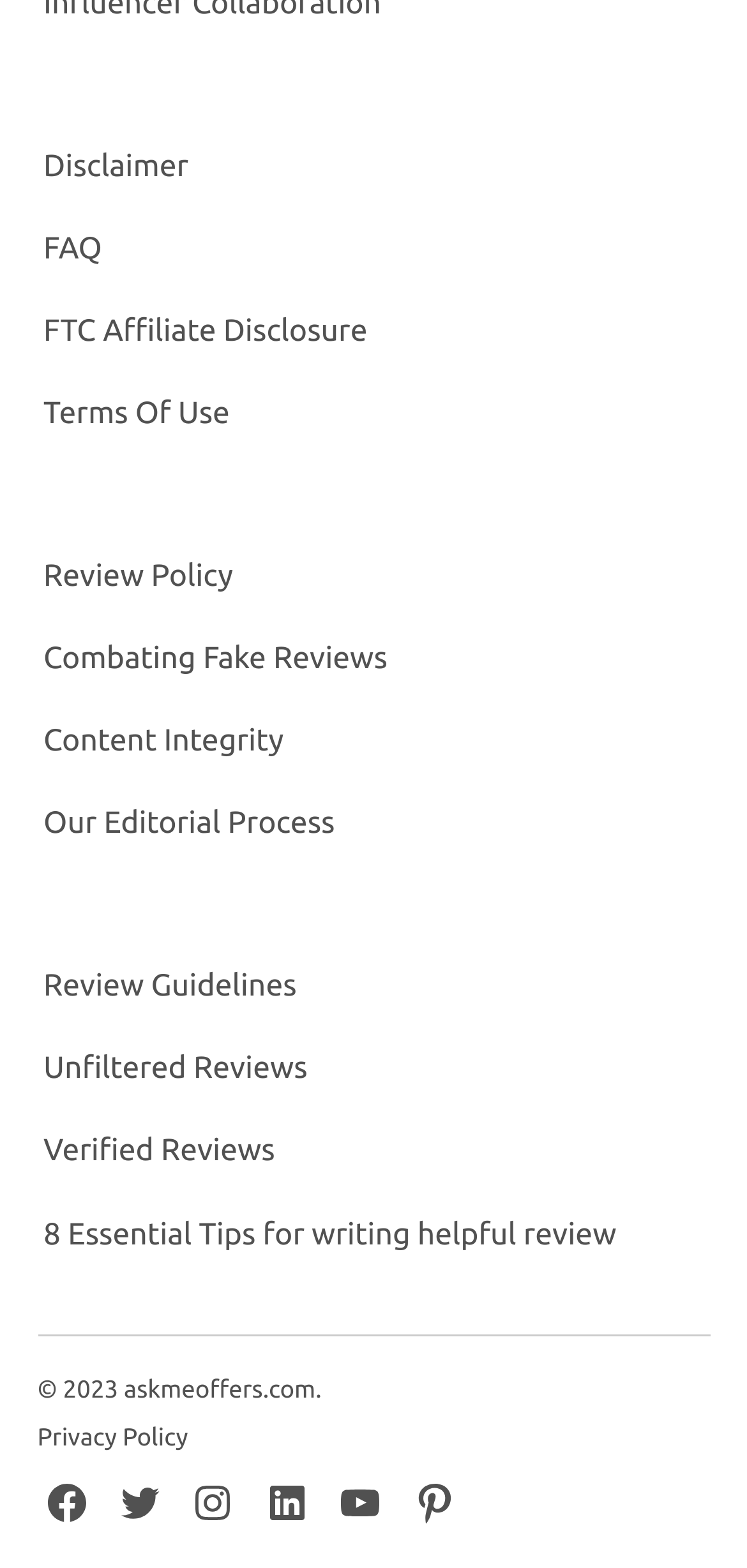Extract the bounding box coordinates for the UI element described as: "Our Editorial Process".

[0.058, 0.506, 0.448, 0.548]